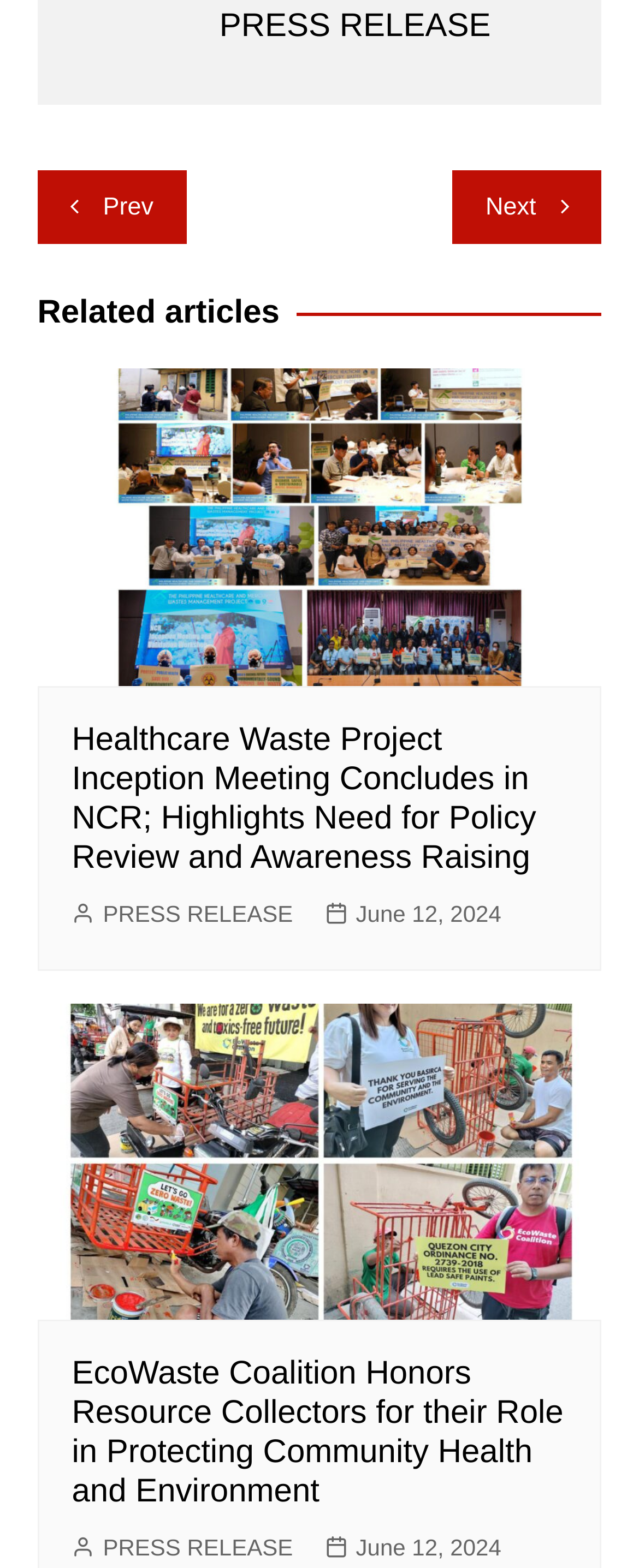Given the content of the image, can you provide a detailed answer to the question?
What is the date of the press release?

The date of the press release can be determined by looking at the link 'June 12, 2024' which is present below the heading 'PRESS RELEASE'.